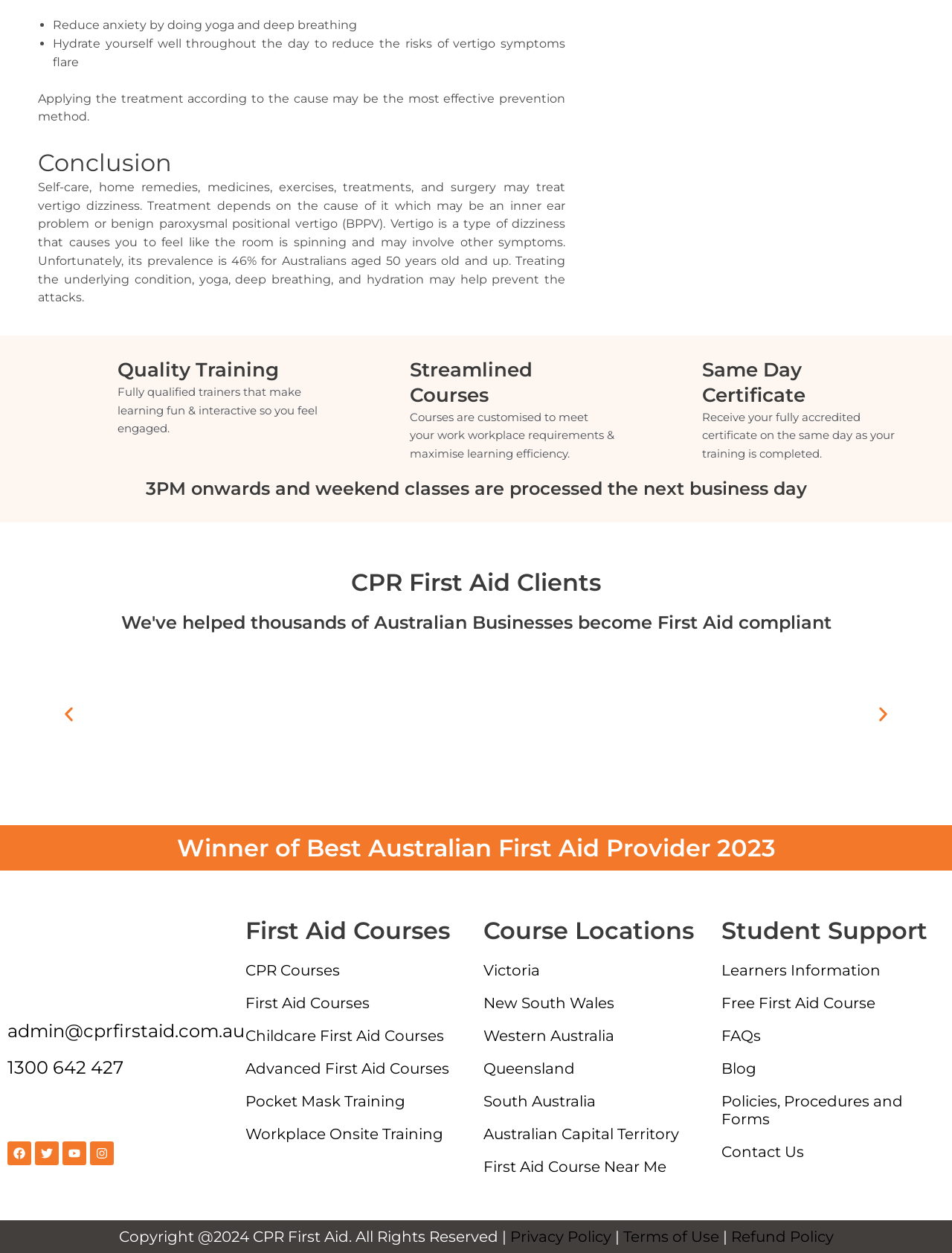Can you identify the bounding box coordinates of the clickable region needed to carry out this instruction: 'Click the 'Victoria' link'? The coordinates should be four float numbers within the range of 0 to 1, stated as [left, top, right, bottom].

[0.508, 0.767, 0.567, 0.781]